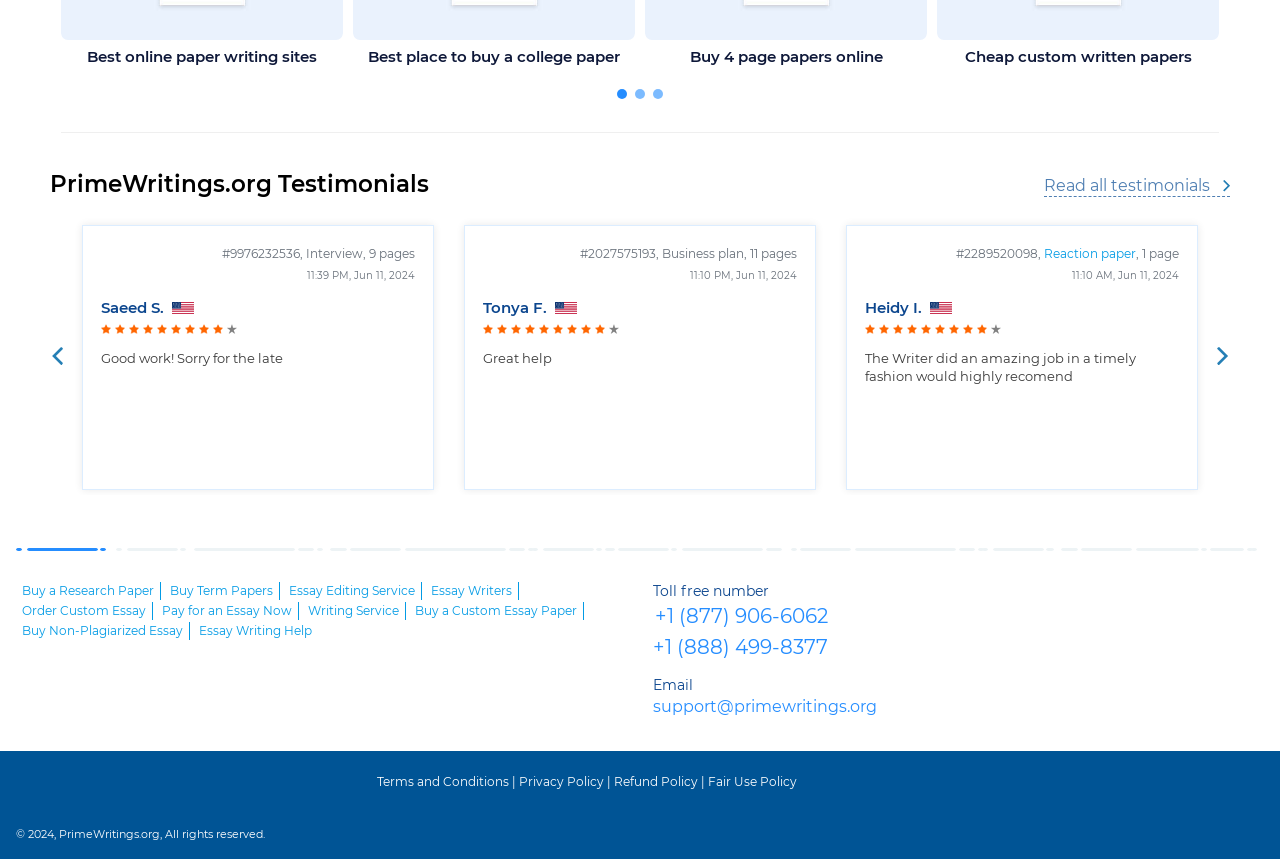Indicate the bounding box coordinates of the element that needs to be clicked to satisfy the following instruction: "Click on 'Buy a Research Paper'". The coordinates should be four float numbers between 0 and 1, i.e., [left, top, right, bottom].

[0.013, 0.677, 0.126, 0.698]